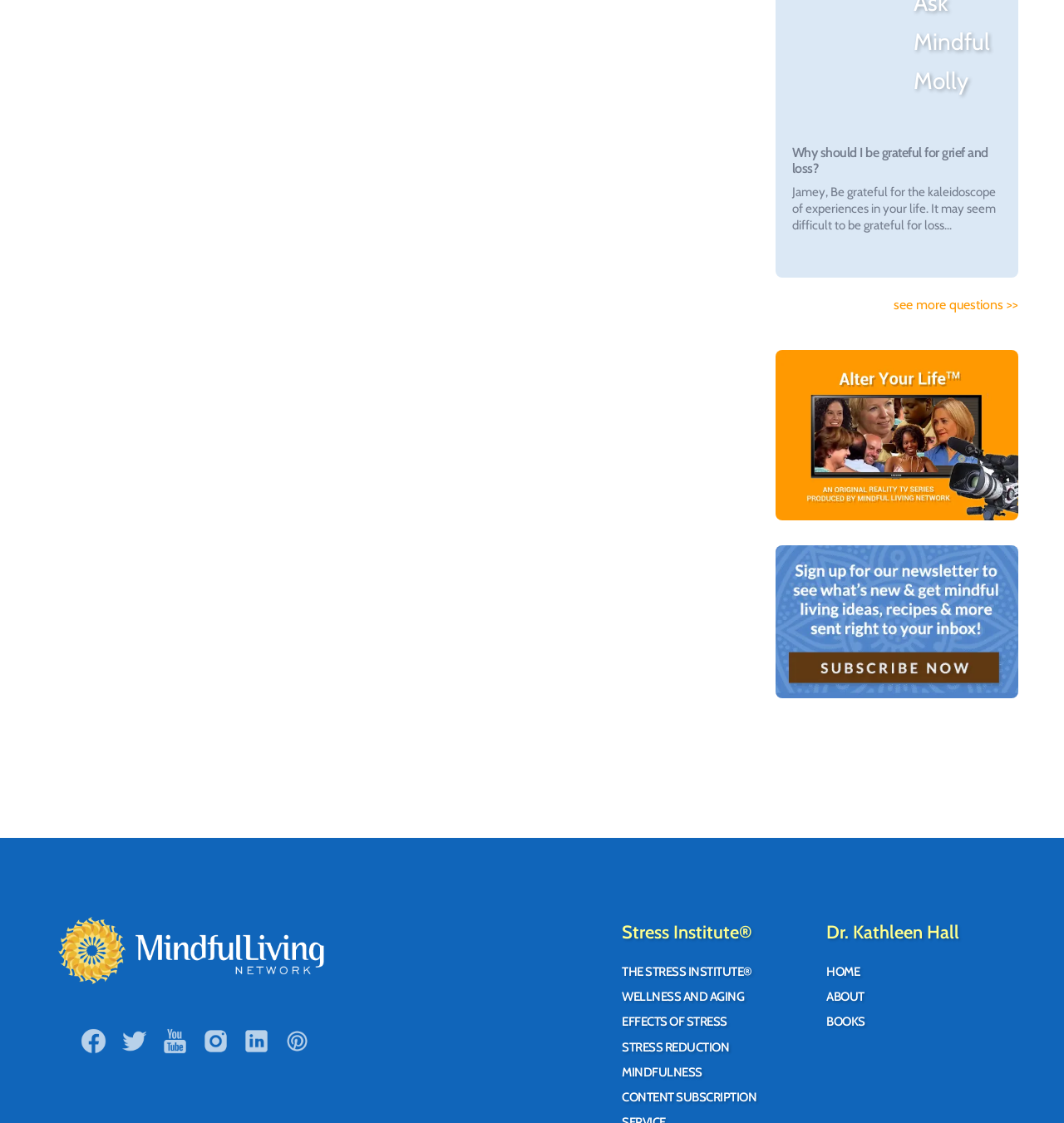Reply to the question with a single word or phrase:
What is the topic of the first heading?

Grief and loss